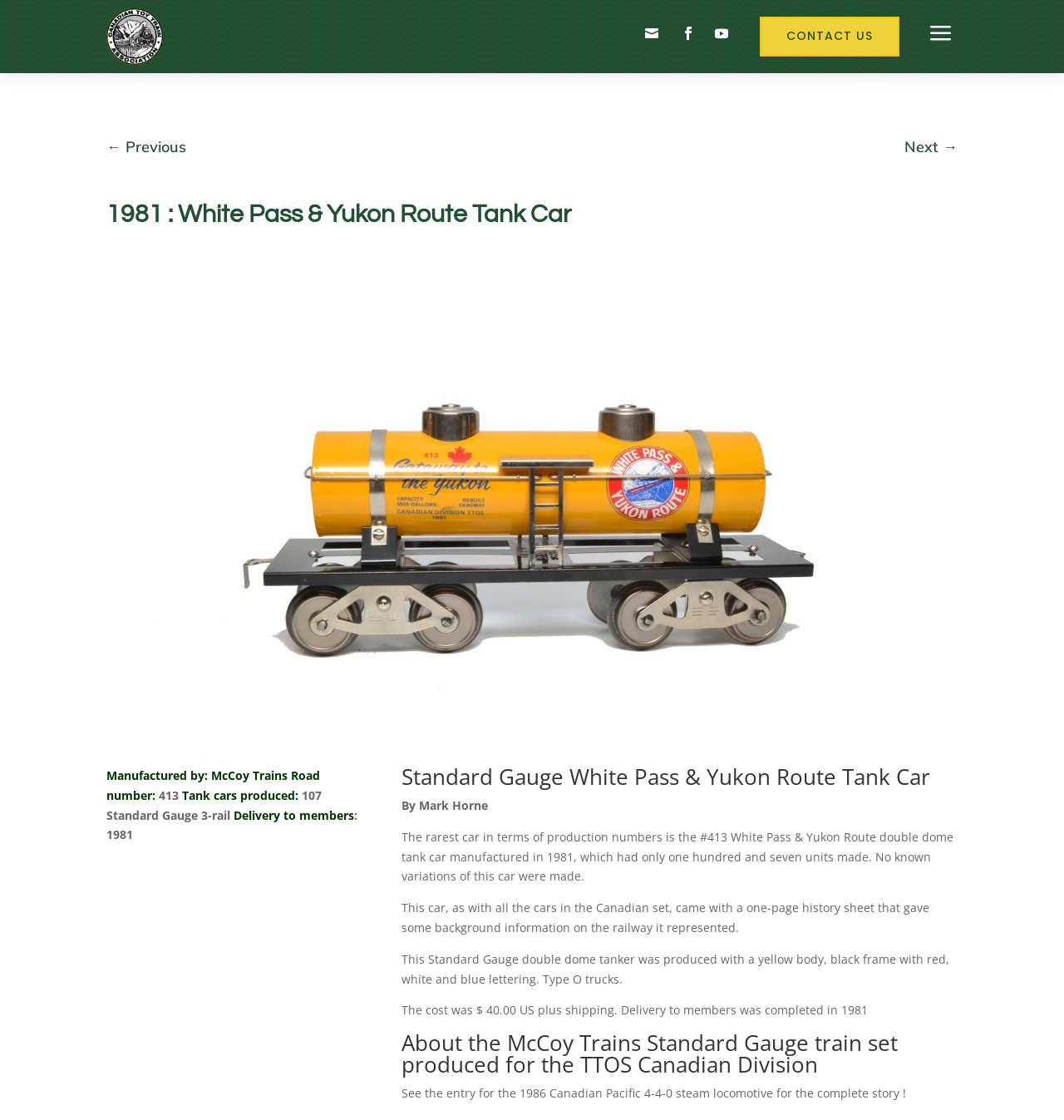What is the author of the article about the tank car?
Based on the screenshot, answer the question with a single word or phrase.

Mark Horne